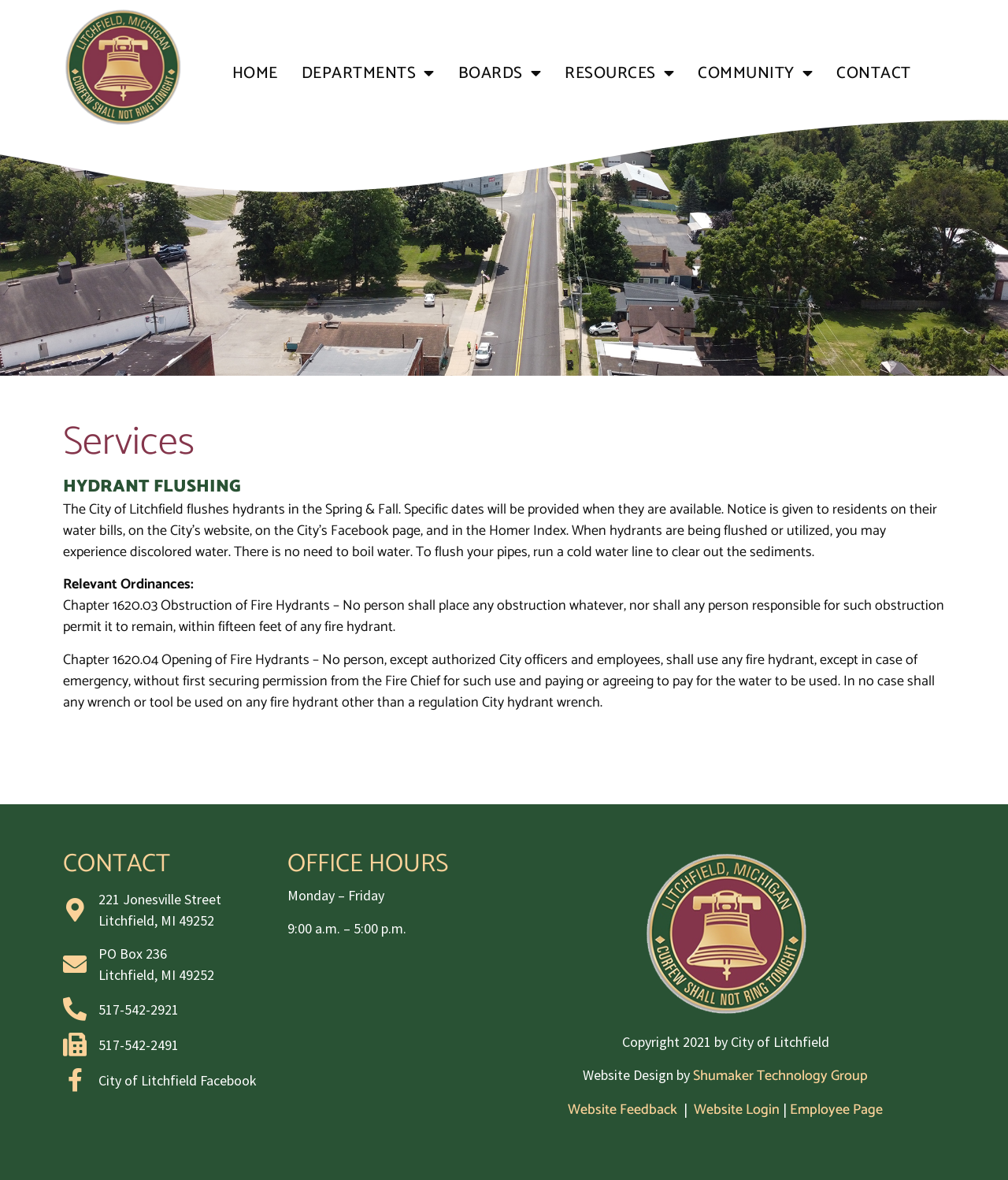Predict the bounding box for the UI component with the following description: "Employee Page".

[0.784, 0.931, 0.876, 0.951]